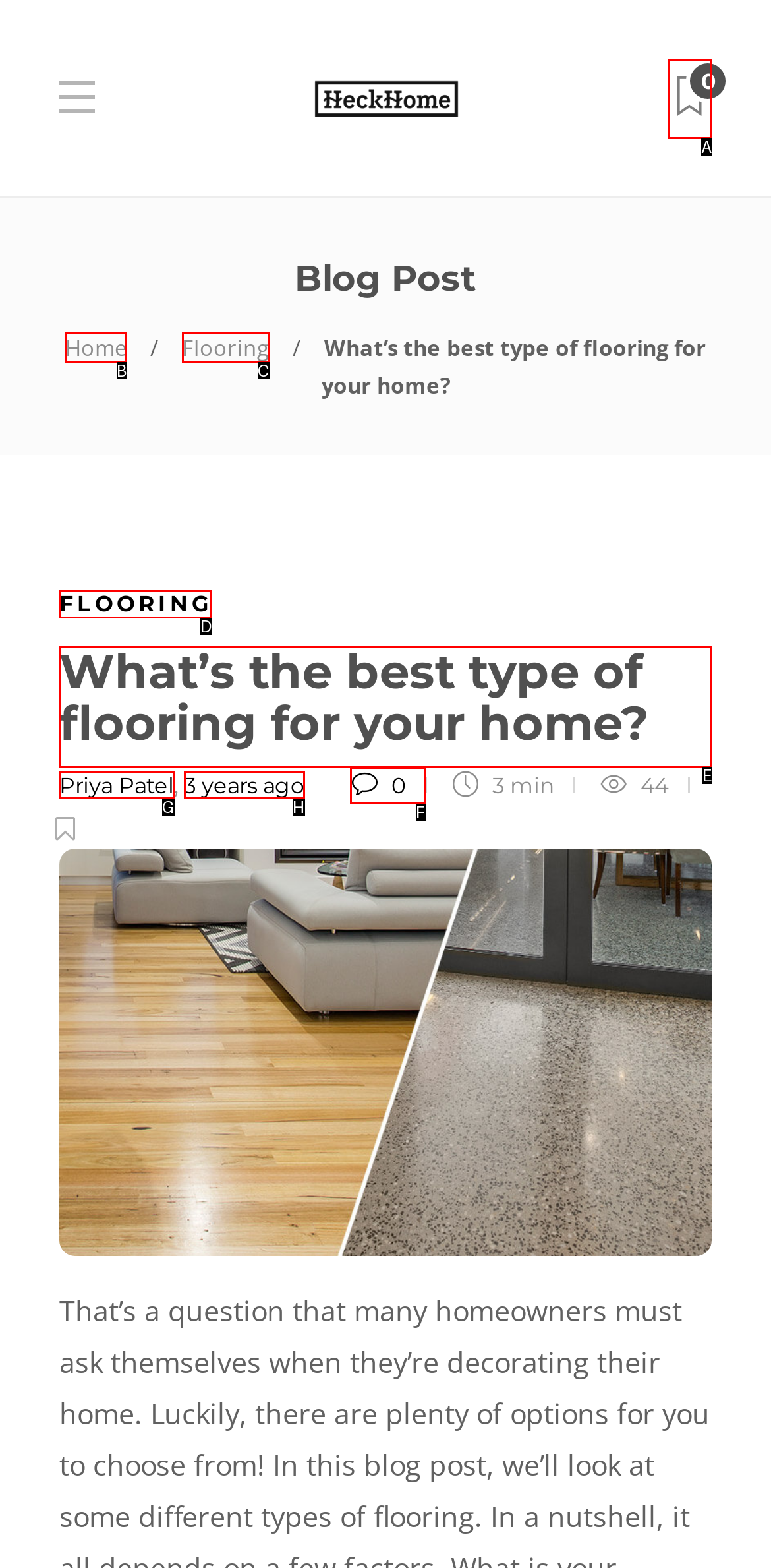To complete the instruction: view flooring options, which HTML element should be clicked?
Respond with the option's letter from the provided choices.

C